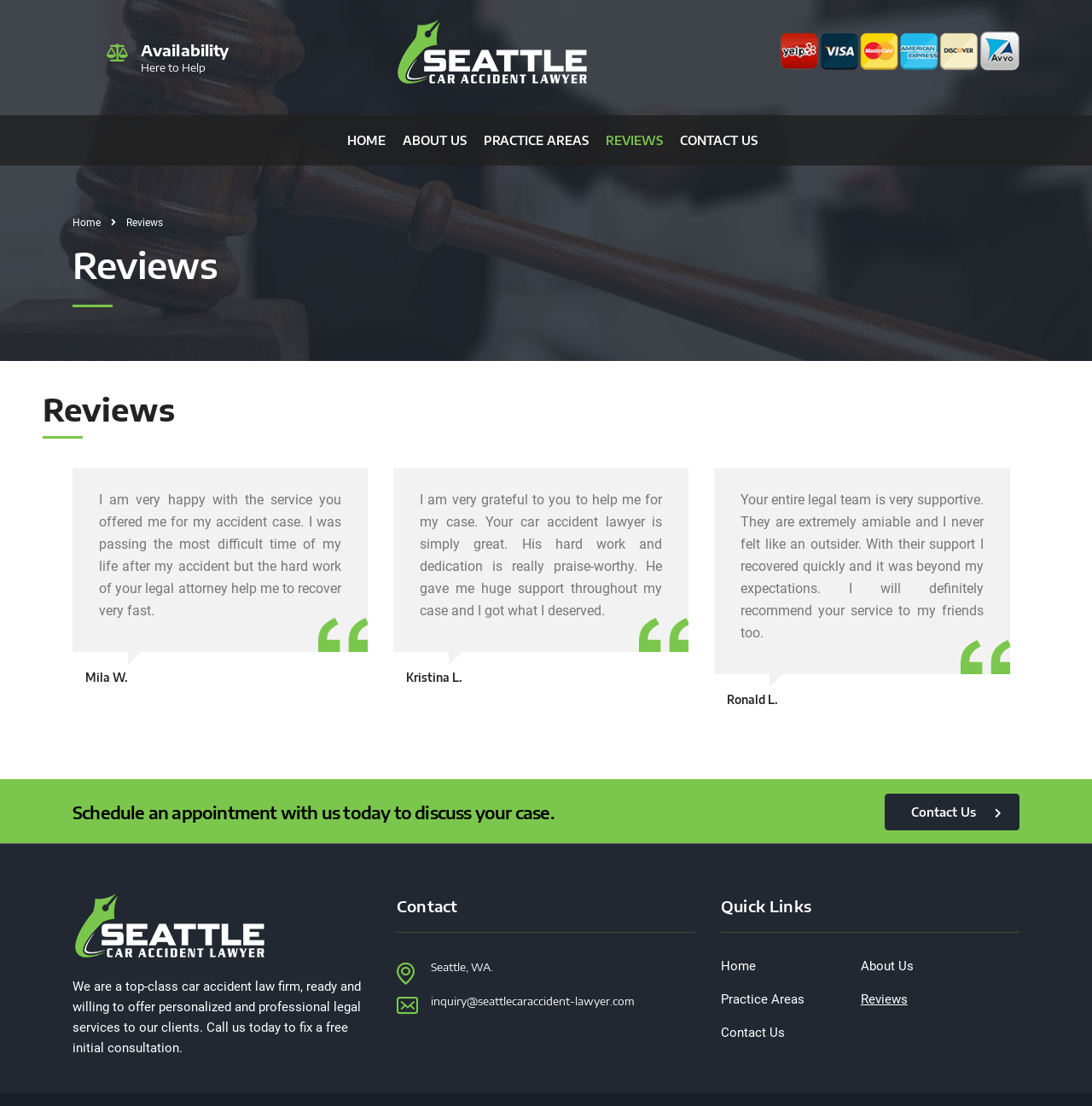Pinpoint the bounding box coordinates of the clickable area necessary to execute the following instruction: "Read the review from Mila W.". The coordinates should be given as four float numbers between 0 and 1, namely [left, top, right, bottom].

[0.078, 0.606, 0.117, 0.619]